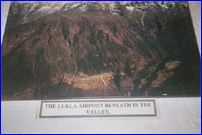Give a one-word or one-phrase response to the question: 
What region is Lukla Airport located in?

Khumbu region